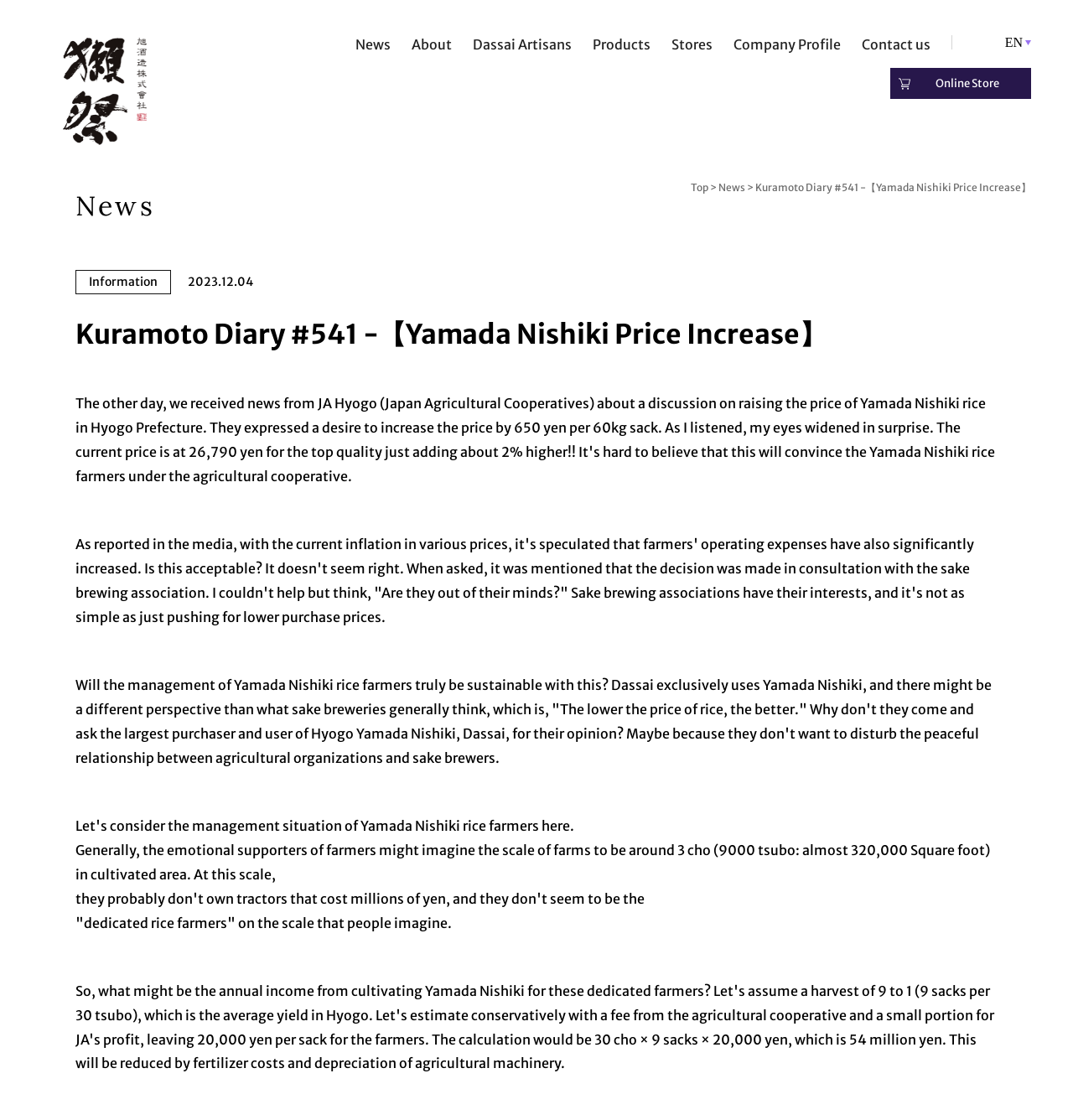What type of rice is exclusively used by Dassai?
Refer to the image and give a detailed response to the question.

According to the text, Dassai exclusively uses Yamada Nishiki rice, which is mentioned in the context of discussing the price increase of this type of rice.